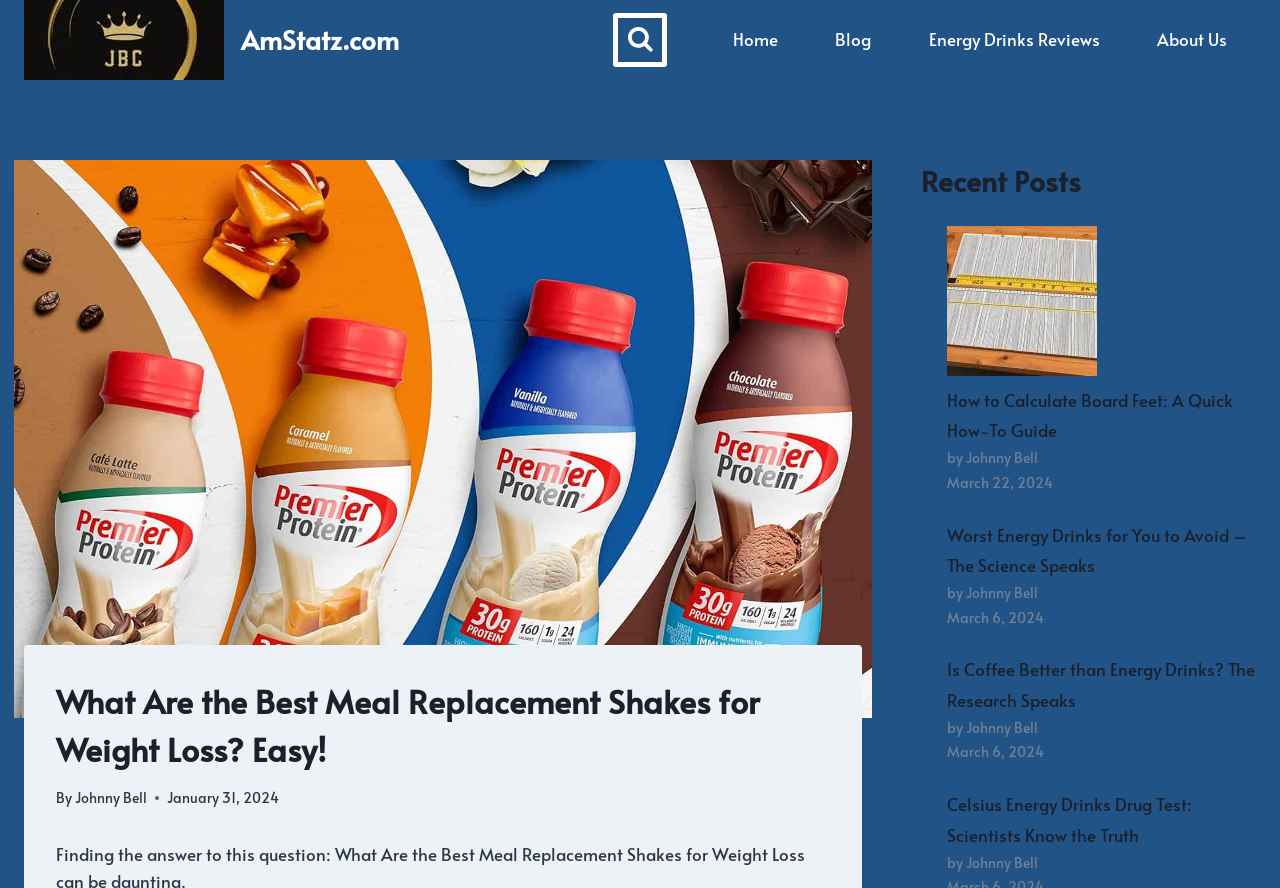Identify the bounding box coordinates of the section that should be clicked to achieve the task described: "View the search form".

[0.479, 0.014, 0.521, 0.076]